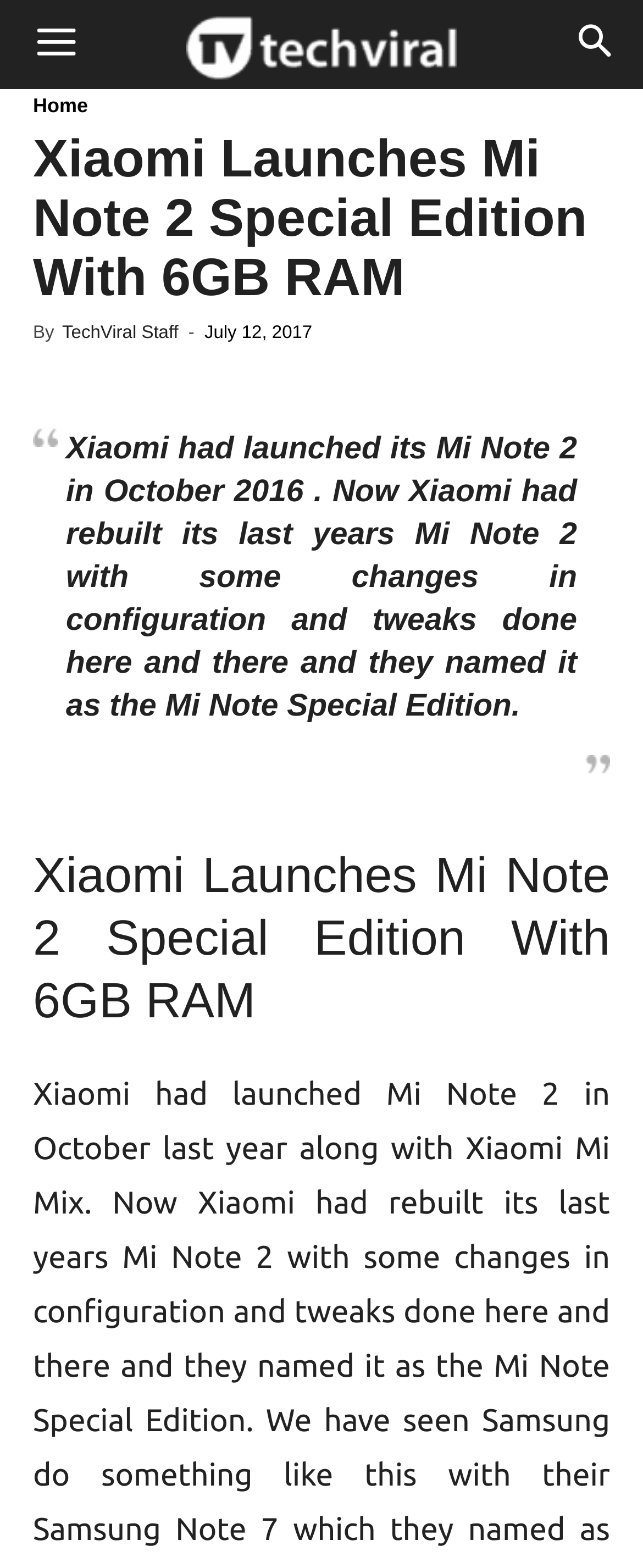Locate the UI element described by aria-label="Menu" in the provided webpage screenshot. Return the bounding box coordinates in the format (top-left x, top-left y, bottom-right x, bottom-right y), ensuring all values are between 0 and 1.

[0.005, 0.0, 0.169, 0.057]